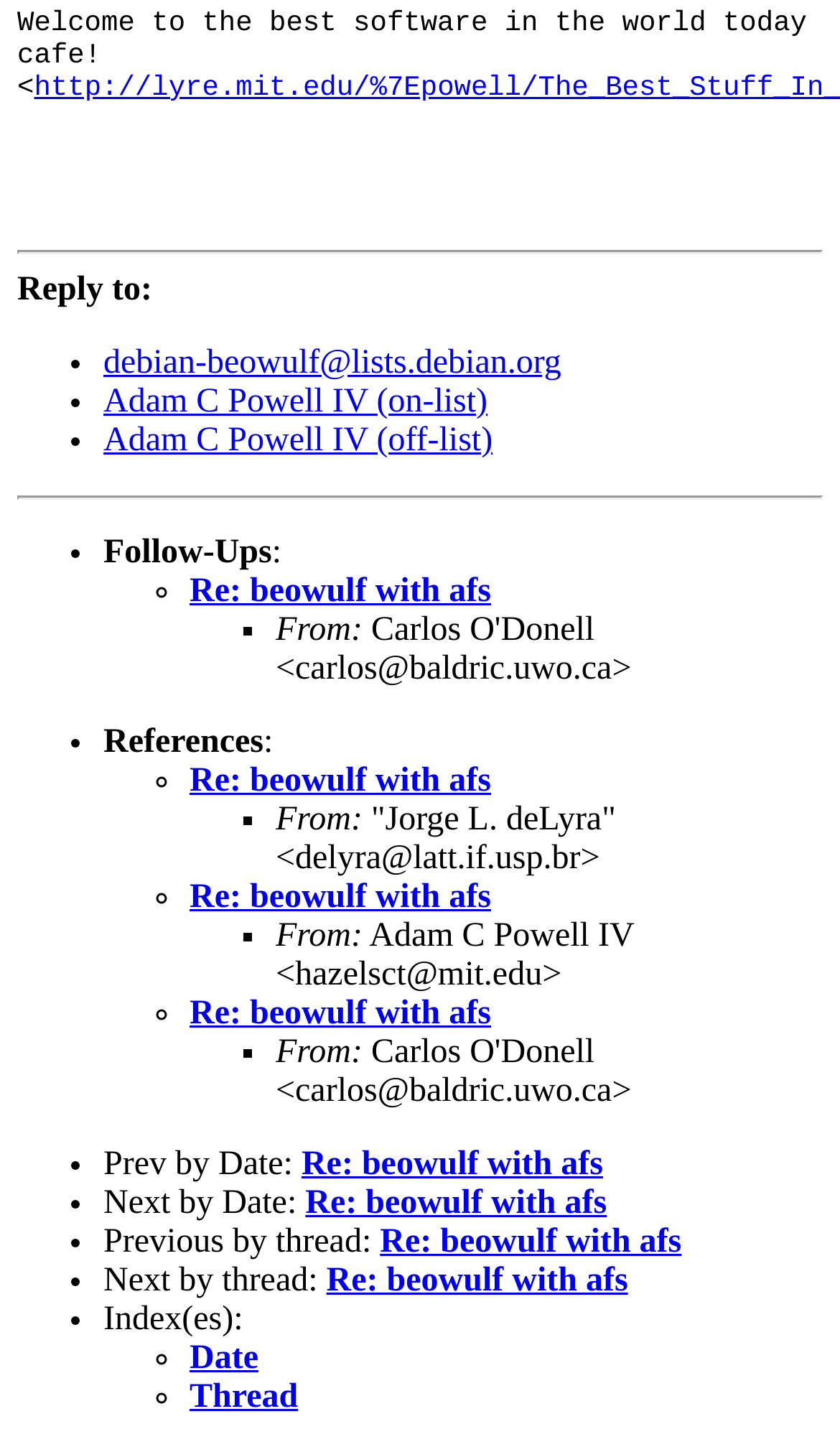Please identify the bounding box coordinates for the region that you need to click to follow this instruction: "Reply to debian-beowulf@lists.debian.org".

[0.123, 0.237, 0.668, 0.262]